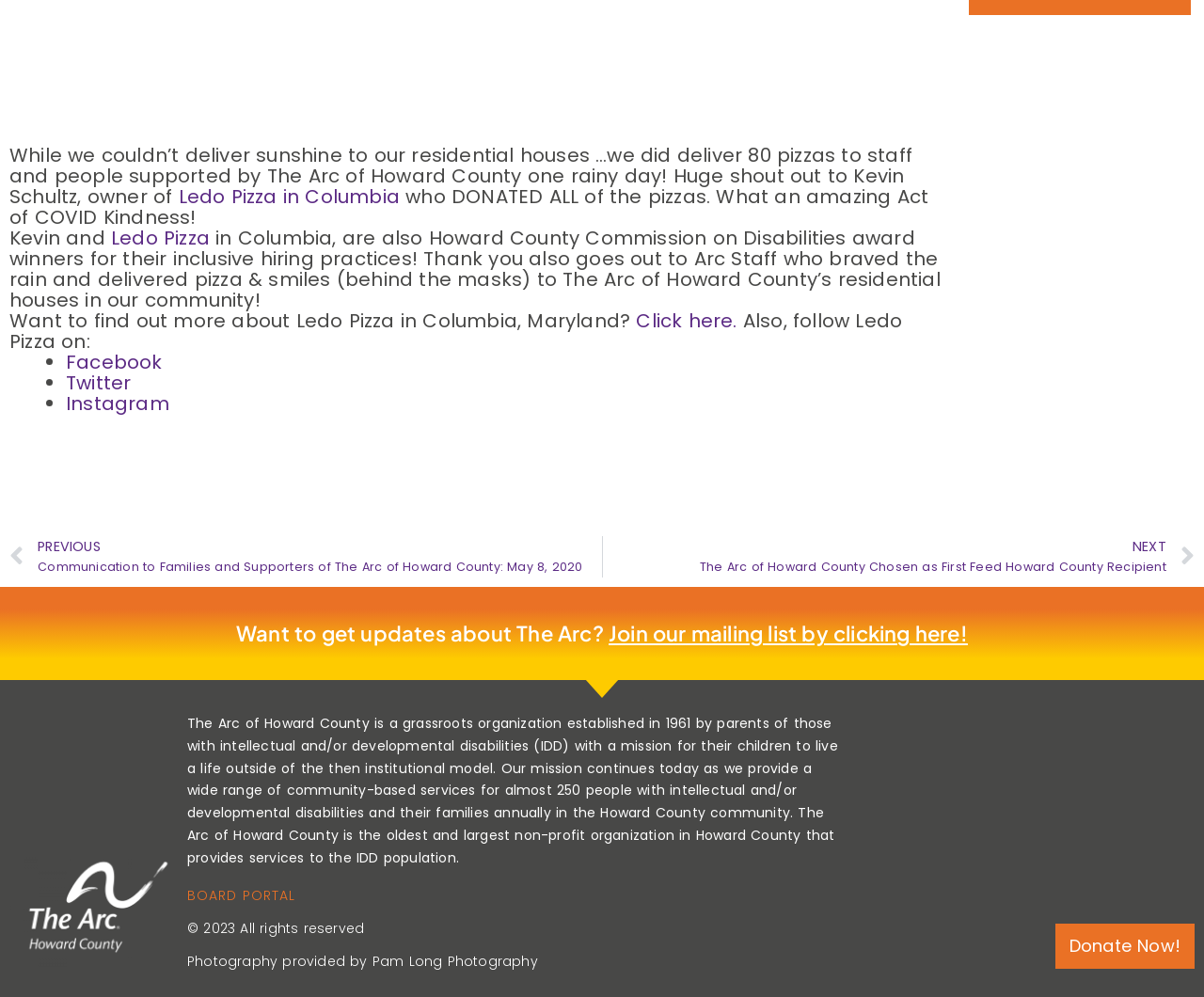Using the element description: "Click here.", determine the bounding box coordinates for the specified UI element. The coordinates should be four float numbers between 0 and 1, [left, top, right, bottom].

[0.528, 0.309, 0.612, 0.335]